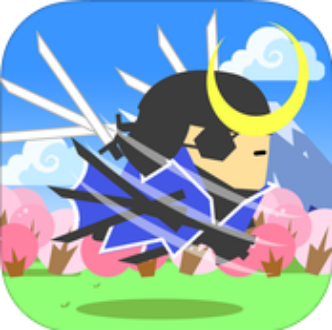What is the color of the sky?
Please answer the question as detailed as possible based on the image.

The backdrop of the image features a bright blue sky dotted with fluffy clouds, which enhances the overall cheerful aesthetic of the design.